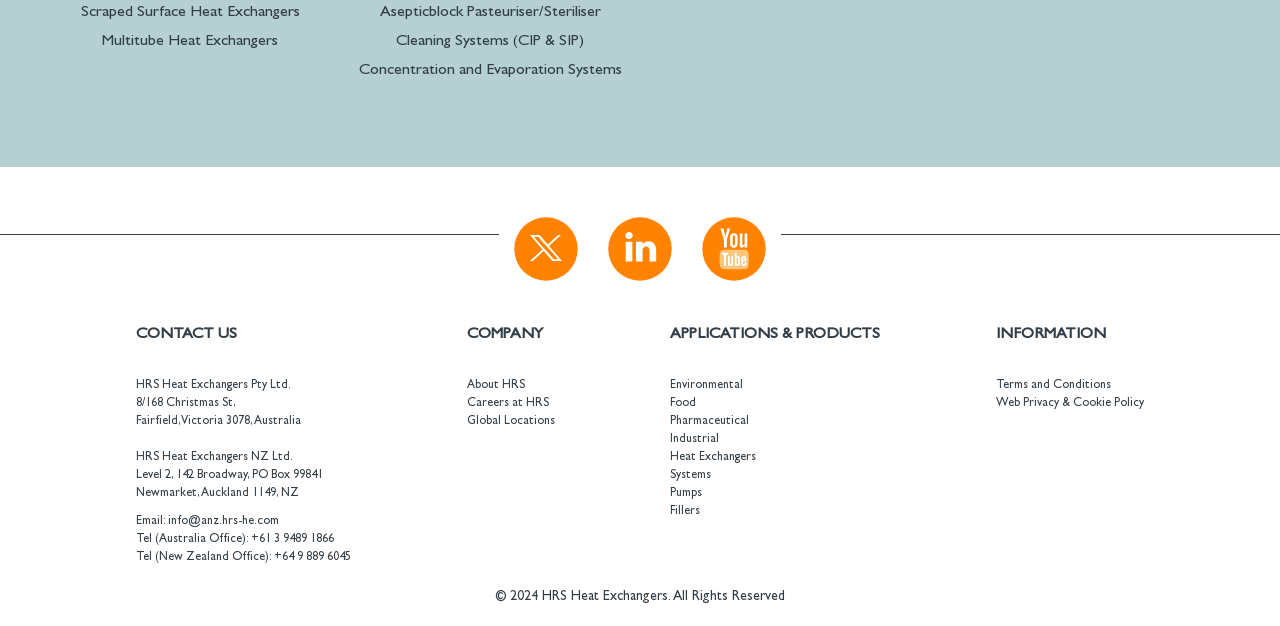Please find the bounding box coordinates of the clickable region needed to complete the following instruction: "View About HRS". The bounding box coordinates must consist of four float numbers between 0 and 1, i.e., [left, top, right, bottom].

[0.365, 0.602, 0.41, 0.624]